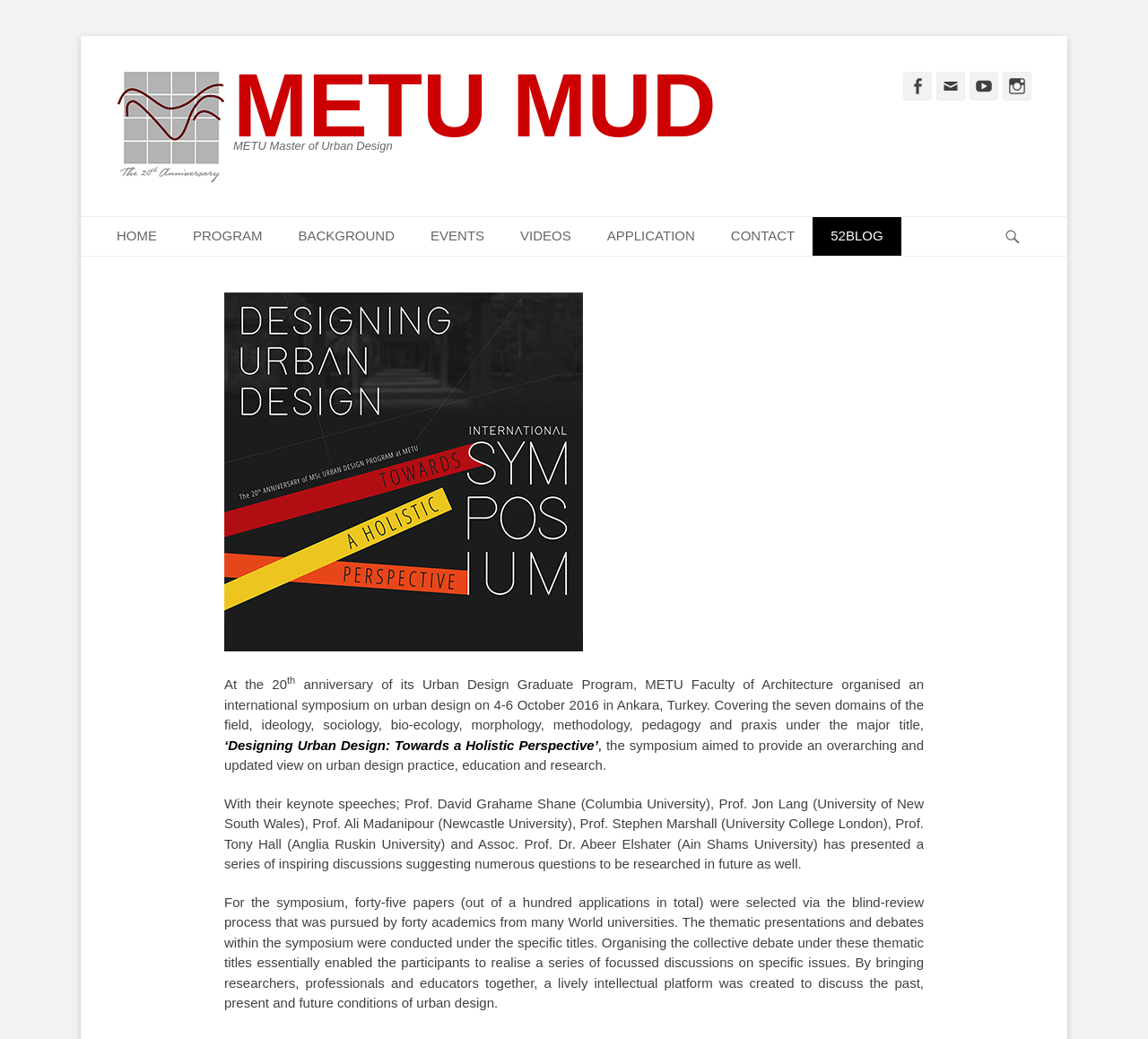Identify the coordinates of the bounding box for the element described below: "Skip to content". Return the coordinates as four float numbers between 0 and 1: [left, top, right, bottom].

[0.085, 0.21, 0.124, 0.263]